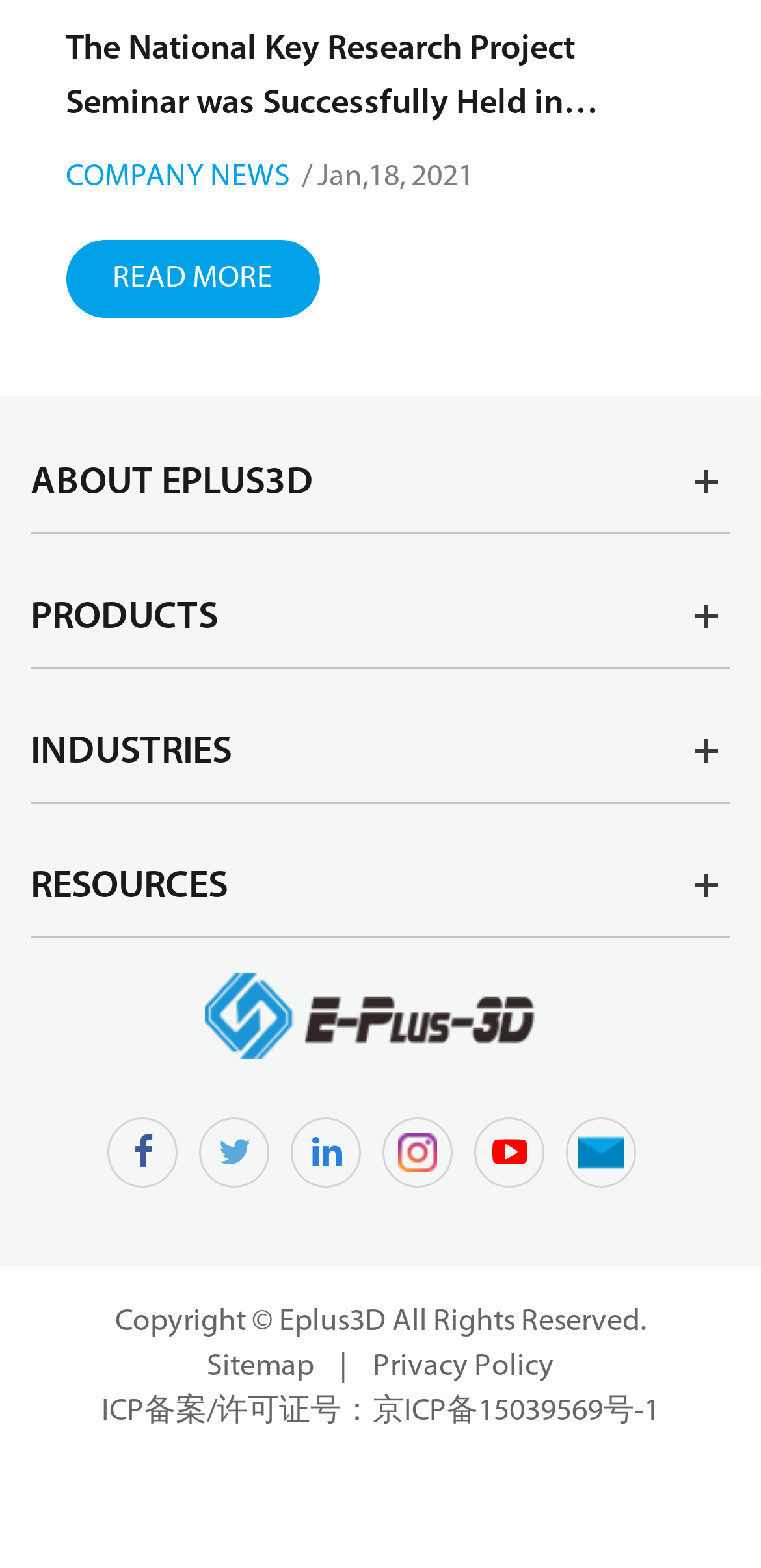What is the copyright information present at the bottom of the webpage?
Based on the image, give a concise answer in the form of a single word or short phrase.

Copyright © Eplus3D All Rights Reserved.